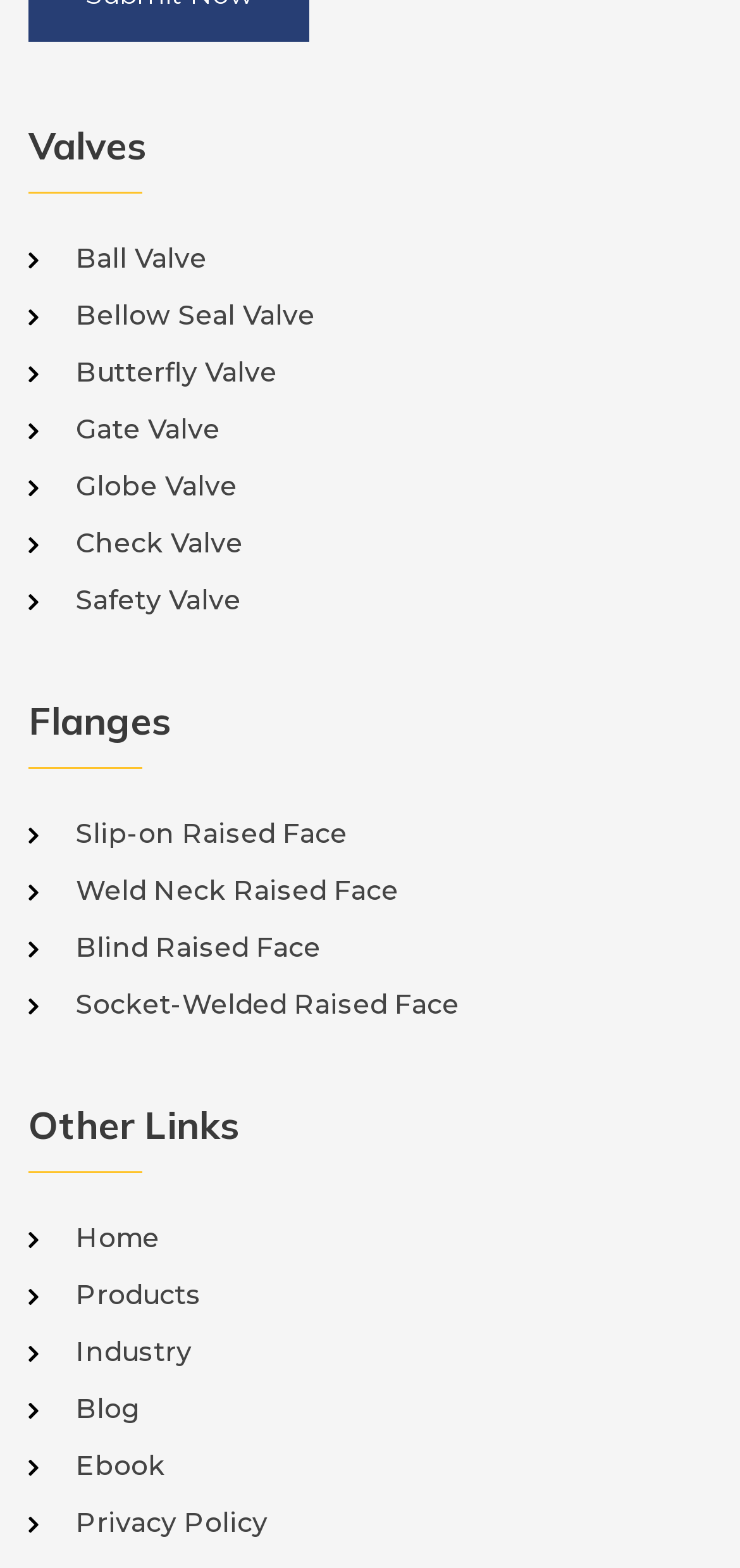Kindly determine the bounding box coordinates of the area that needs to be clicked to fulfill this instruction: "Learn about Safety Valve".

[0.103, 0.371, 0.962, 0.393]